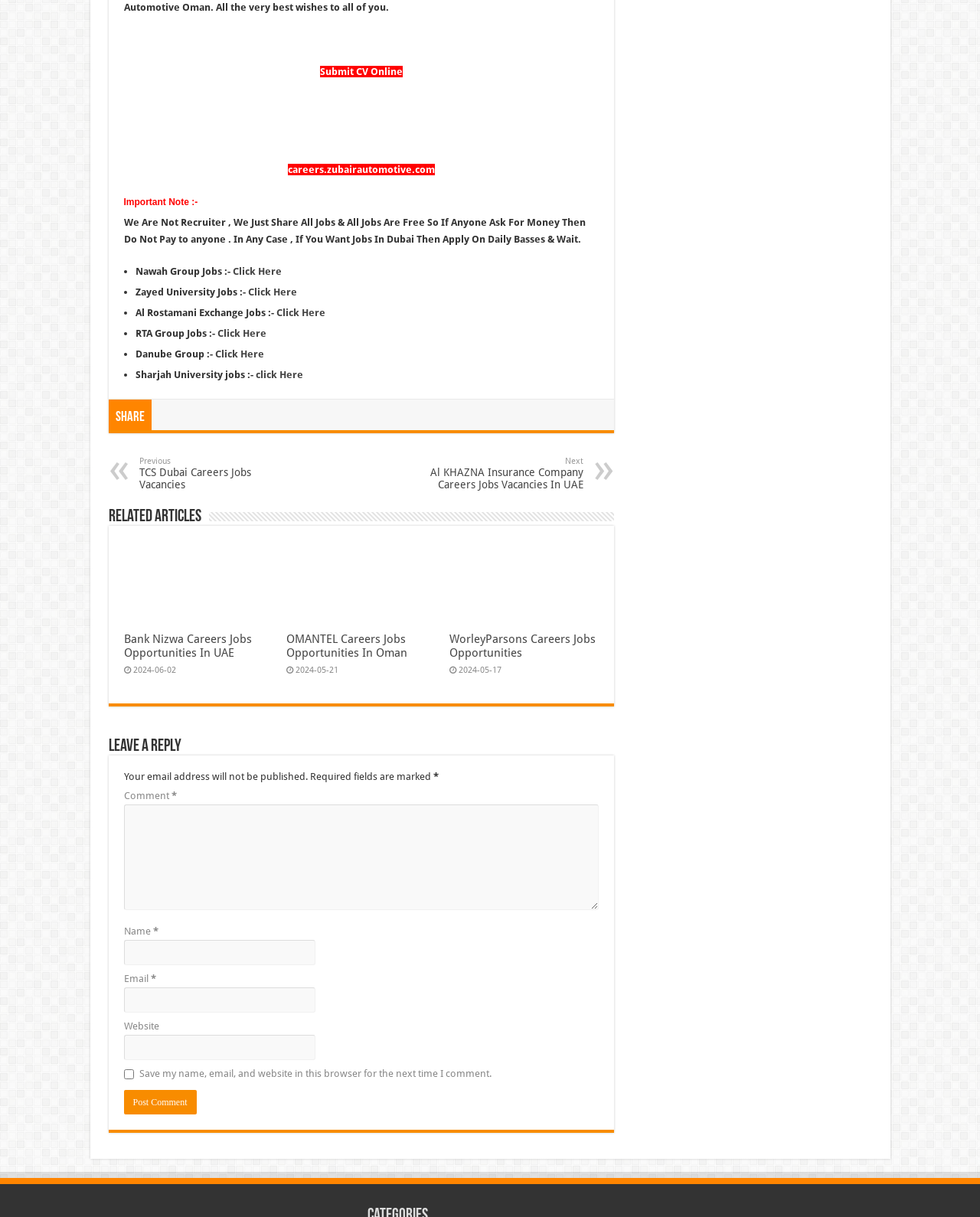Identify the bounding box coordinates of the region I need to click to complete this instruction: "search for something".

None